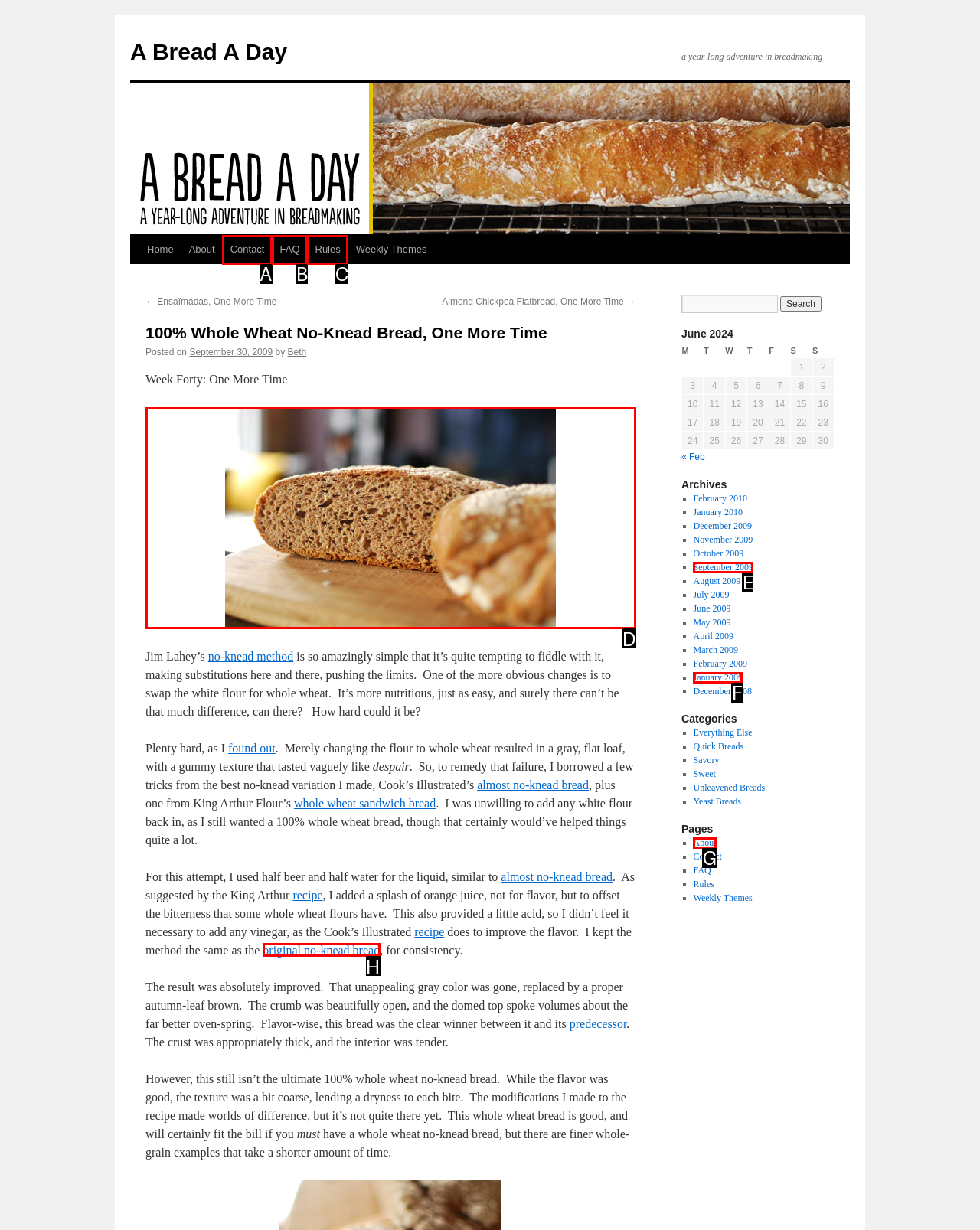Identify the letter that best matches this UI element description: About
Answer with the letter from the given options.

G